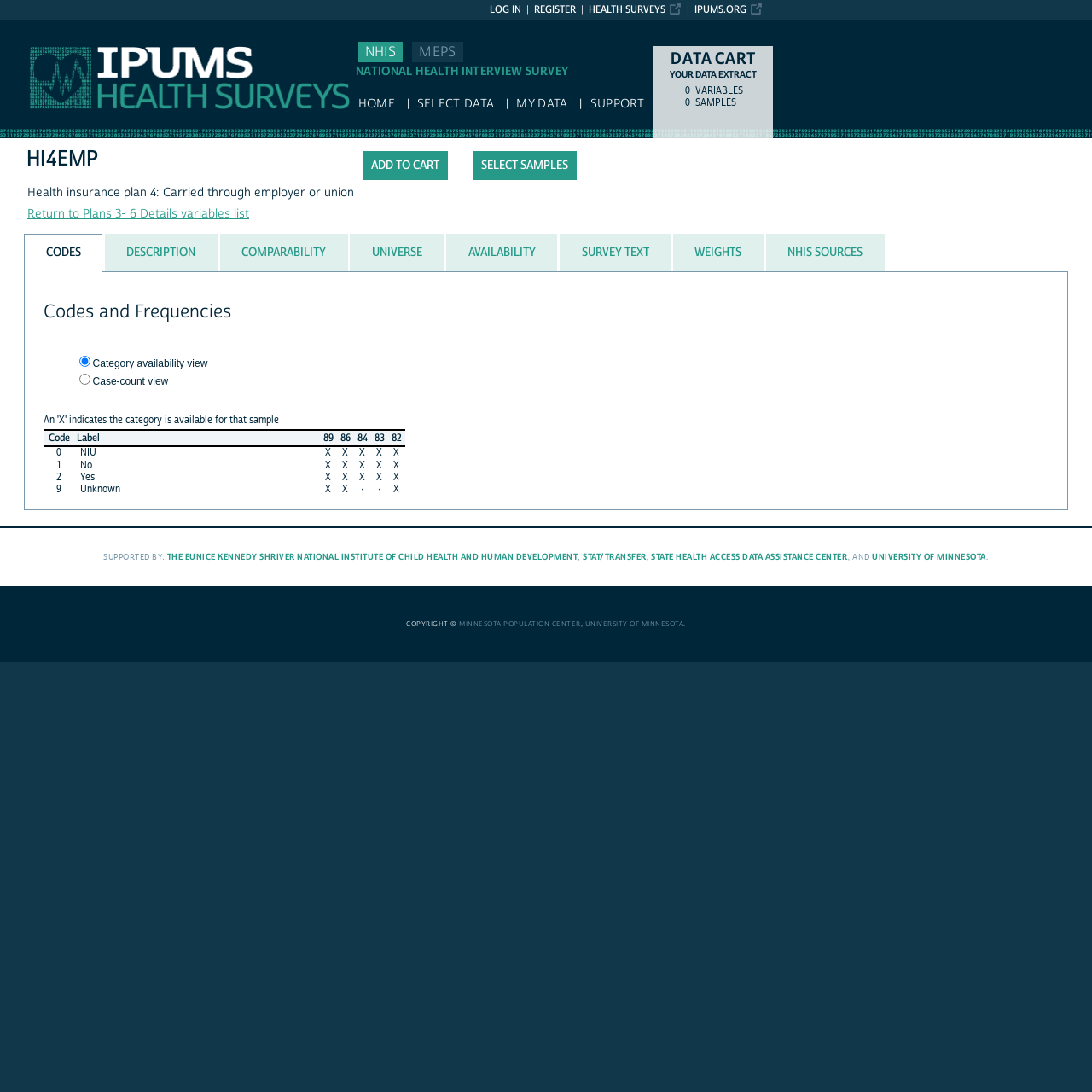Using a single word or phrase, answer the following question: 
What is the variable name of the current page?

HI4EMP